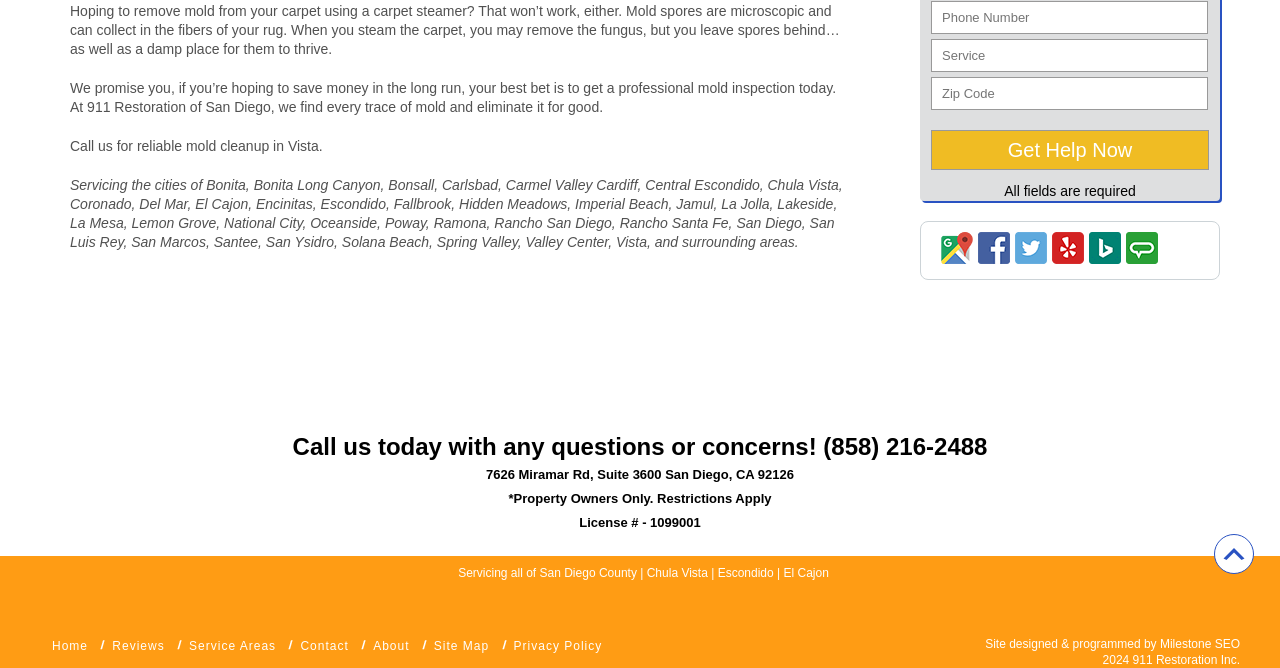Could you indicate the bounding box coordinates of the region to click in order to complete this instruction: "Visit the Service Areas page".

[0.148, 0.957, 0.216, 0.978]